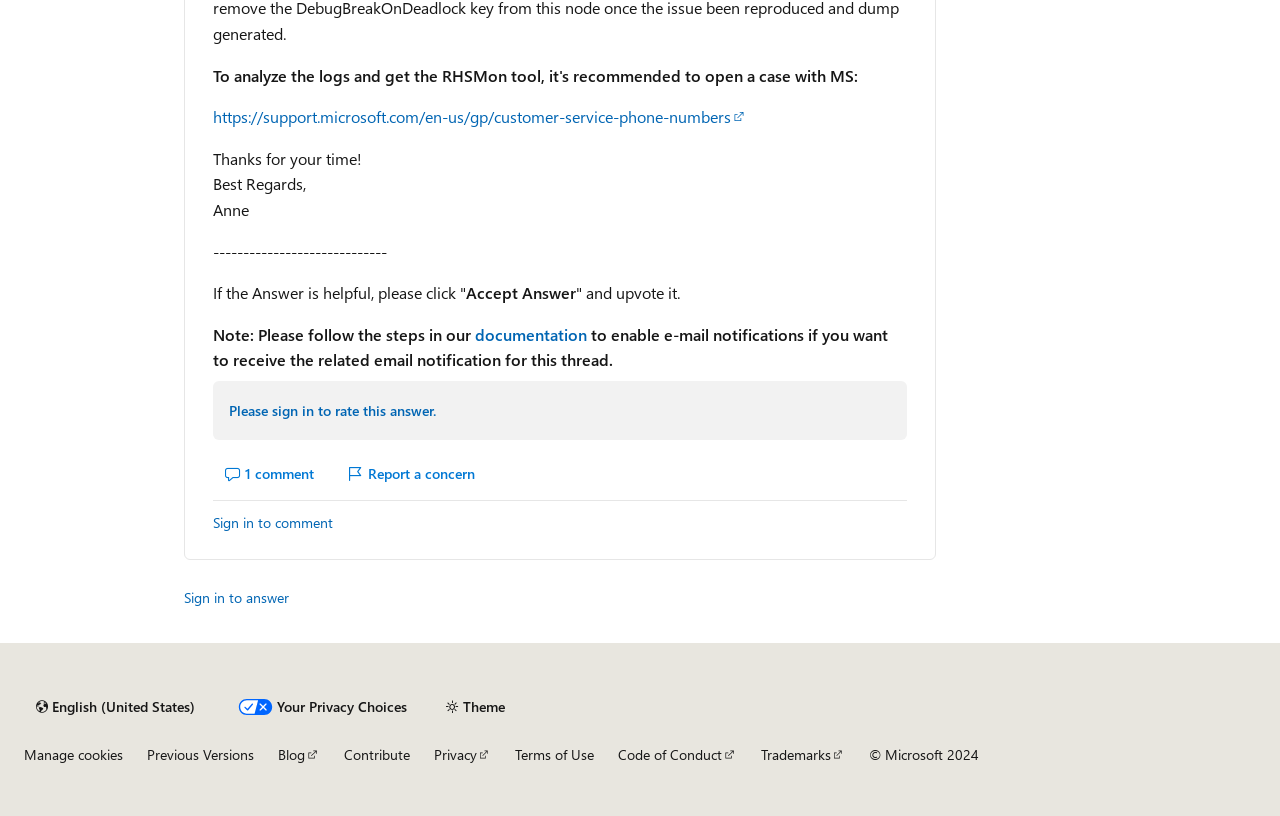What is the recommended action for receiving email notifications?
Please use the image to provide an in-depth answer to the question.

To receive email notifications, it is recommended to follow the steps in the documentation, as indicated by the StaticText element with the text 'to enable e-mail notifications if you want to receive the related email notification for this thread' at coordinates [0.166, 0.397, 0.694, 0.454].